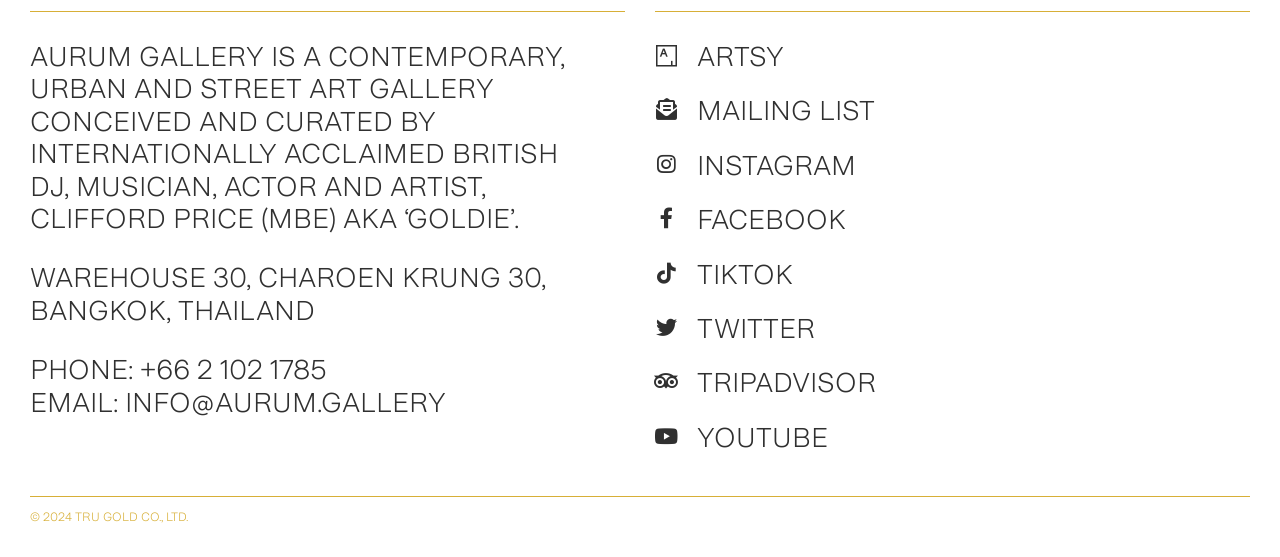Reply to the question with a single word or phrase:
What is the phone number of the gallery?

+66 2 102 1785